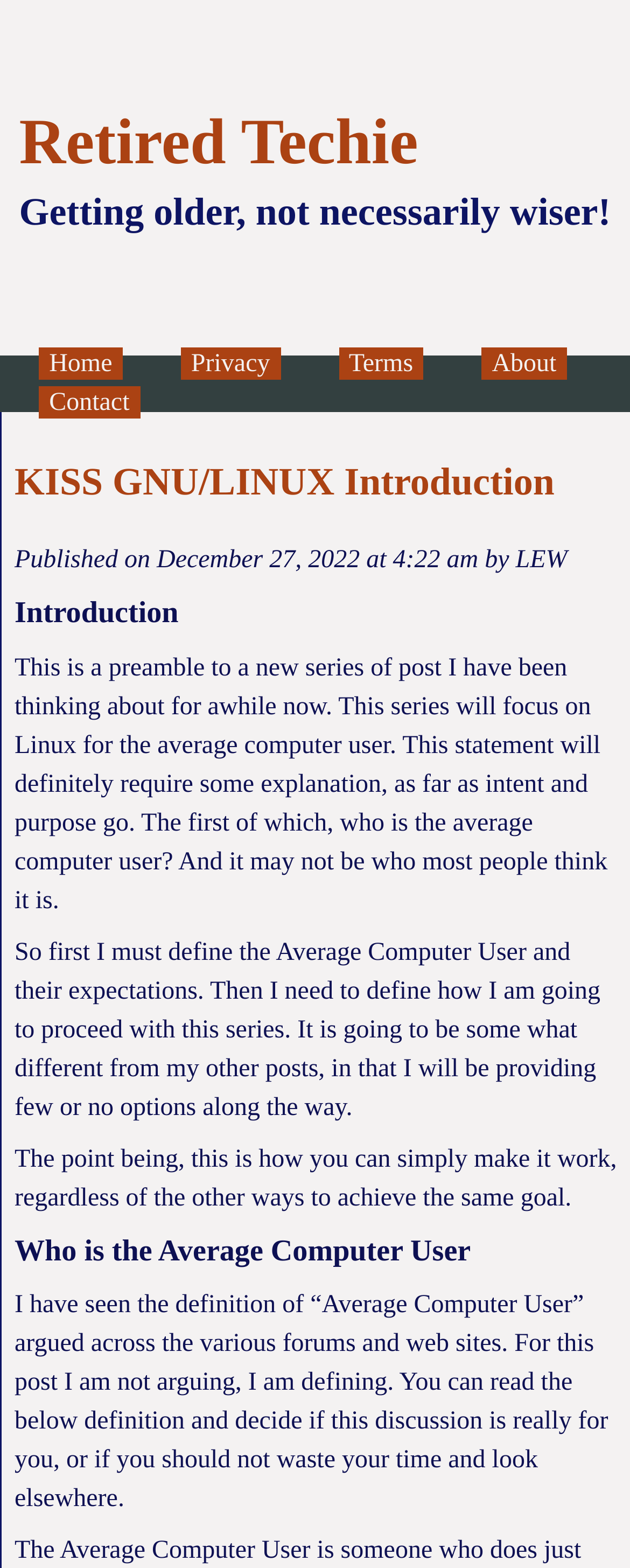Convey a detailed summary of the webpage, mentioning all key elements.

The webpage is titled "Retired Techie" and has a subtitle "Getting older, not necessarily wiser!". At the top, there is a navigation menu with five links: "Home", "Privacy", "Terms", "About", and "Contact". 

Below the navigation menu, there is a heading "KISS GNU/LINUX Introduction" with a link to the same title. Underneath, there is a publication information "Published on December 27, 2022 at 4:22 am by LEW". 

The main content of the webpage is divided into sections. The first section is titled "Introduction" and contains a long paragraph of text explaining the purpose of a new series of posts about Linux for the average computer user. 

The next section is not explicitly titled, but it continues the discussion about defining the average computer user and their expectations. This section consists of two paragraphs of text. 

The final section is titled "Who is the Average Computer User" and contains a paragraph of text defining the term and inviting readers to decide if the discussion is relevant to them.